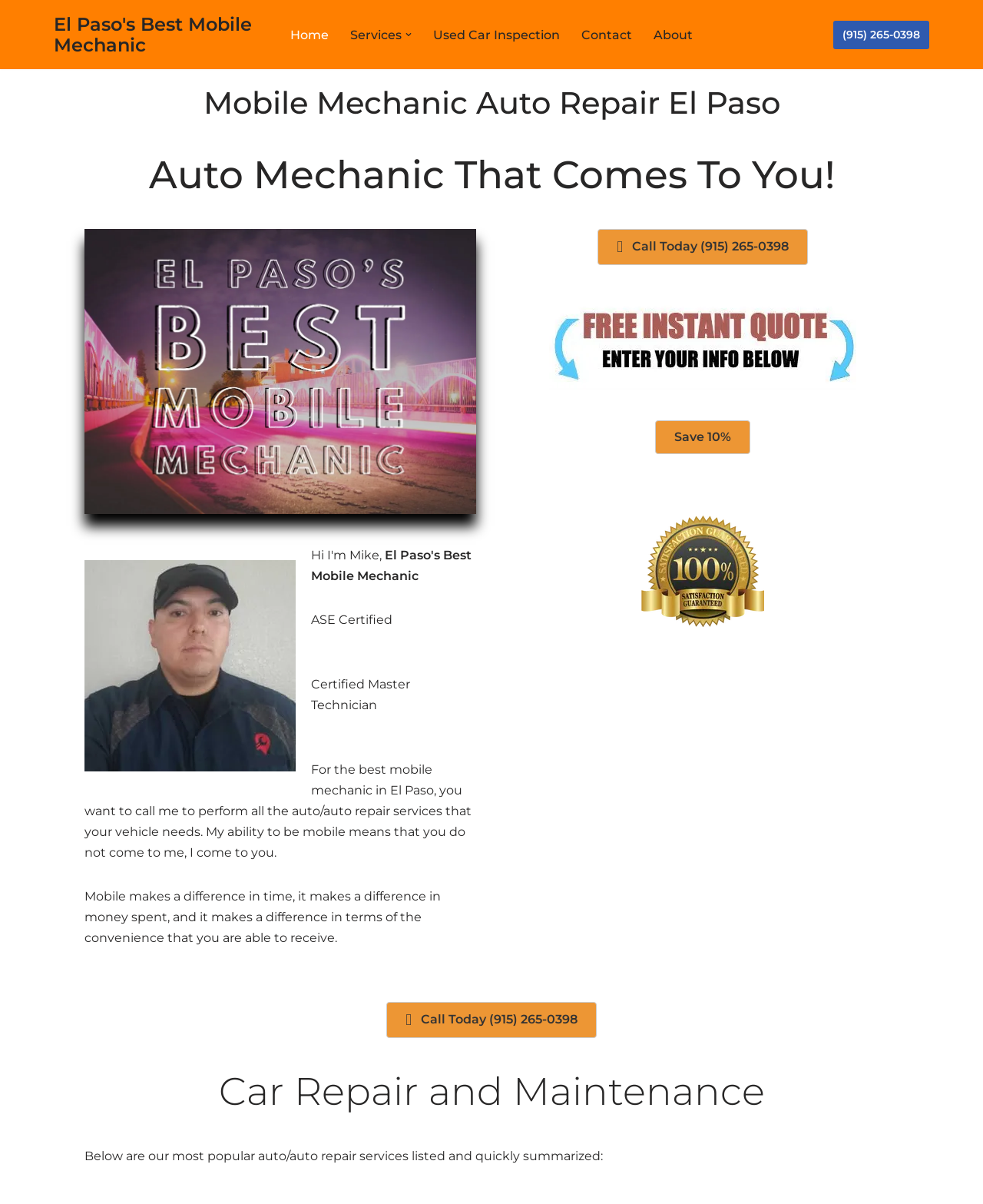Utilize the information from the image to answer the question in detail:
What is the phone number to call for mobile mechanic services?

I found the phone number by looking at the link element with the text '(915) 265-0398' which is located at the top right corner of the webpage, and also repeated in the 'Call Today' link at the bottom of the page.